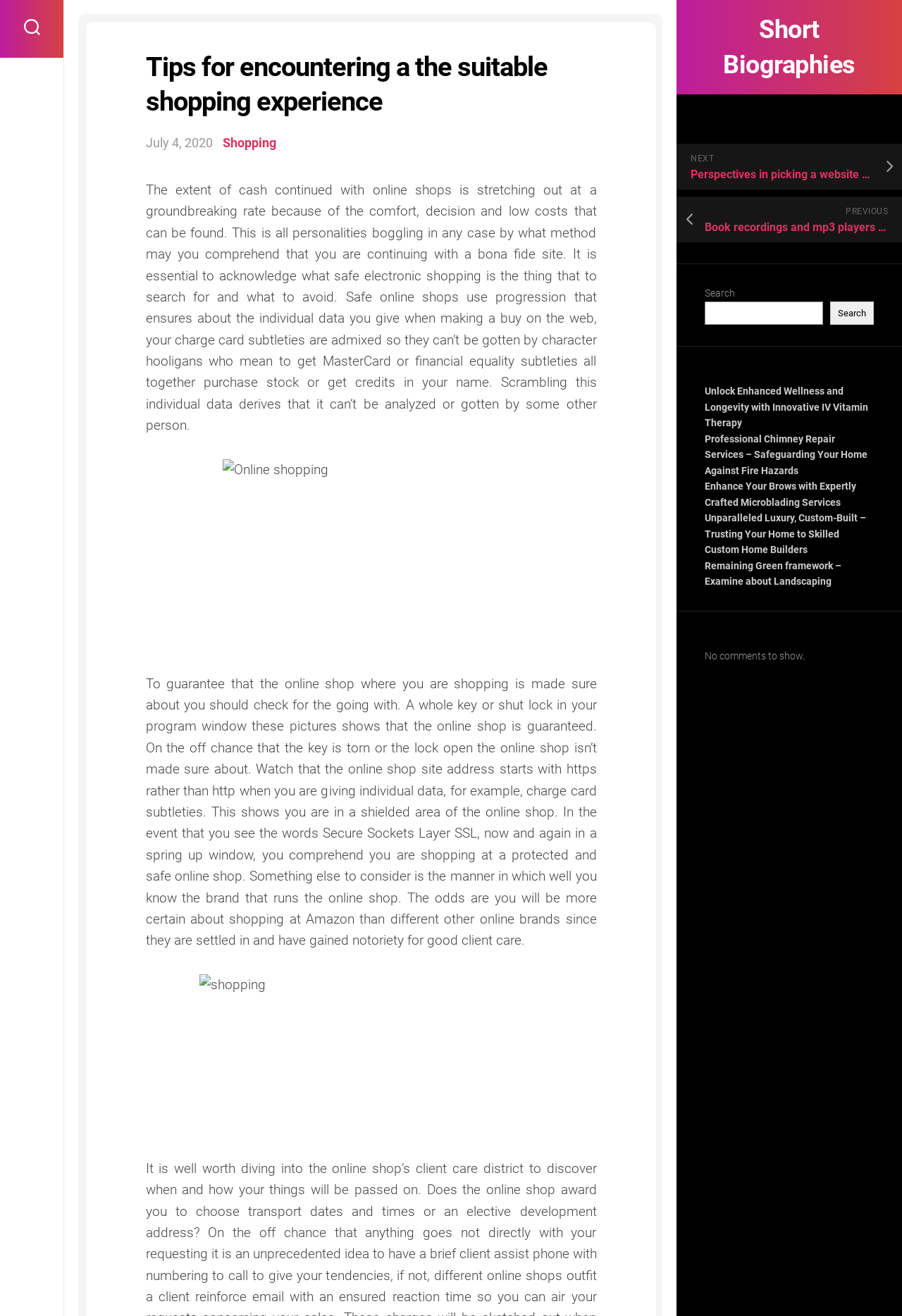Please answer the following question using a single word or phrase: 
What should you check for in the online shop site address?

https instead of http